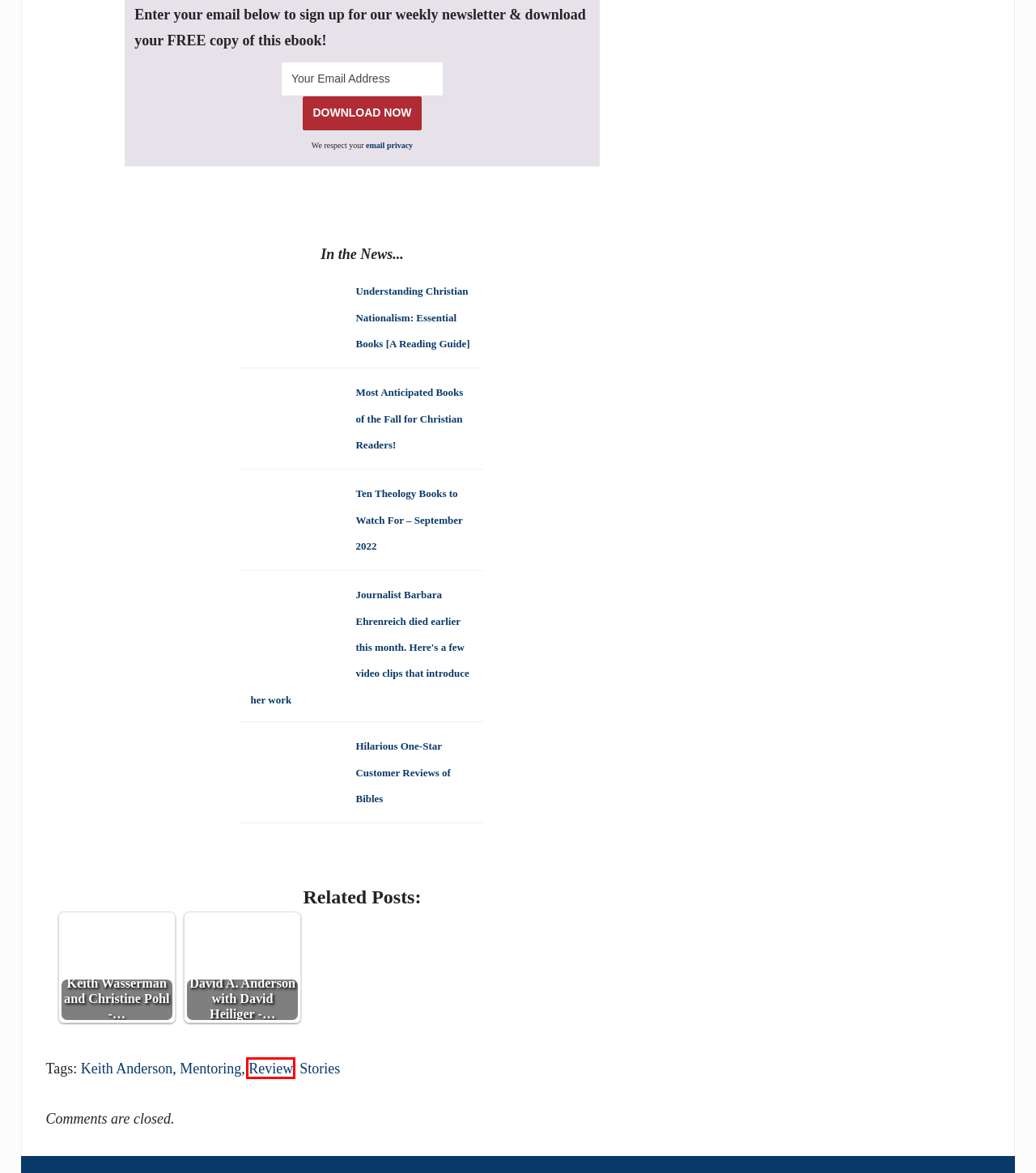You are given a screenshot of a webpage with a red rectangle bounding box. Choose the best webpage description that matches the new webpage after clicking the element in the bounding box. Here are the candidates:
A. Review Archives - The Englewood Review of Books
B. Keith Anderson Archives - The Englewood Review of Books
C. Ten Theology Books to Watch For – September 2022
D. David A. Anderson with David Heiliger - Gracism [Excerpt]
E. Keith Wasserman and Christine Pohl - Good Works [Review]
F. Stories Archives - The Englewood Review of Books
G. Fall 2022 - Most Anticipated Books for Christian Readers!
H. Mentoring Archives - The Englewood Review of Books

A